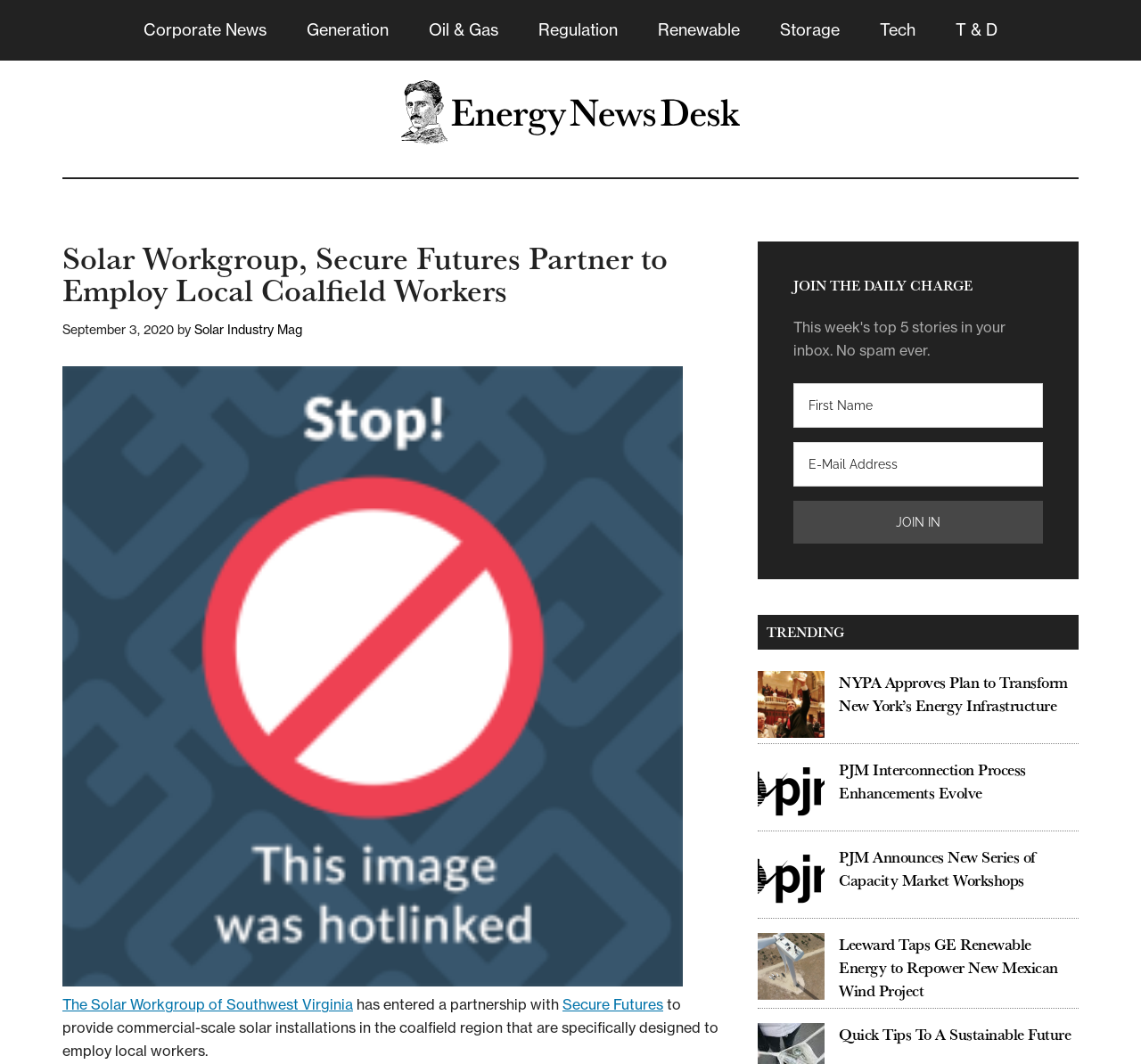Can you find and generate the webpage's heading?

Solar Workgroup, Secure Futures Partner to Employ Local Coalfield Workers